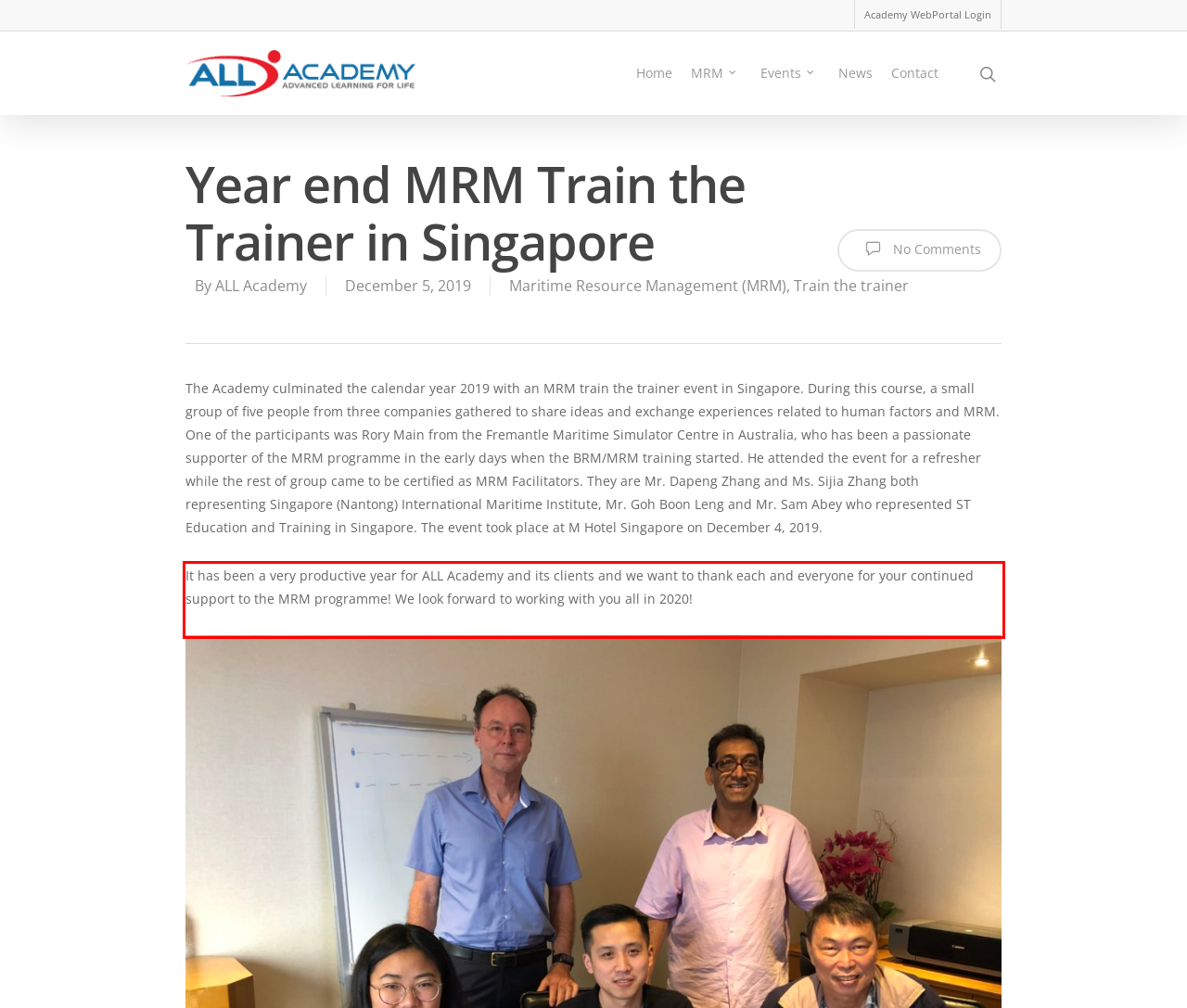Given a screenshot of a webpage containing a red bounding box, perform OCR on the text within this red bounding box and provide the text content.

It has been a very productive year for ALL Academy and its clients and we want to thank each and everyone for your continued support to the MRM programme! We look forward to working with you all in 2020!